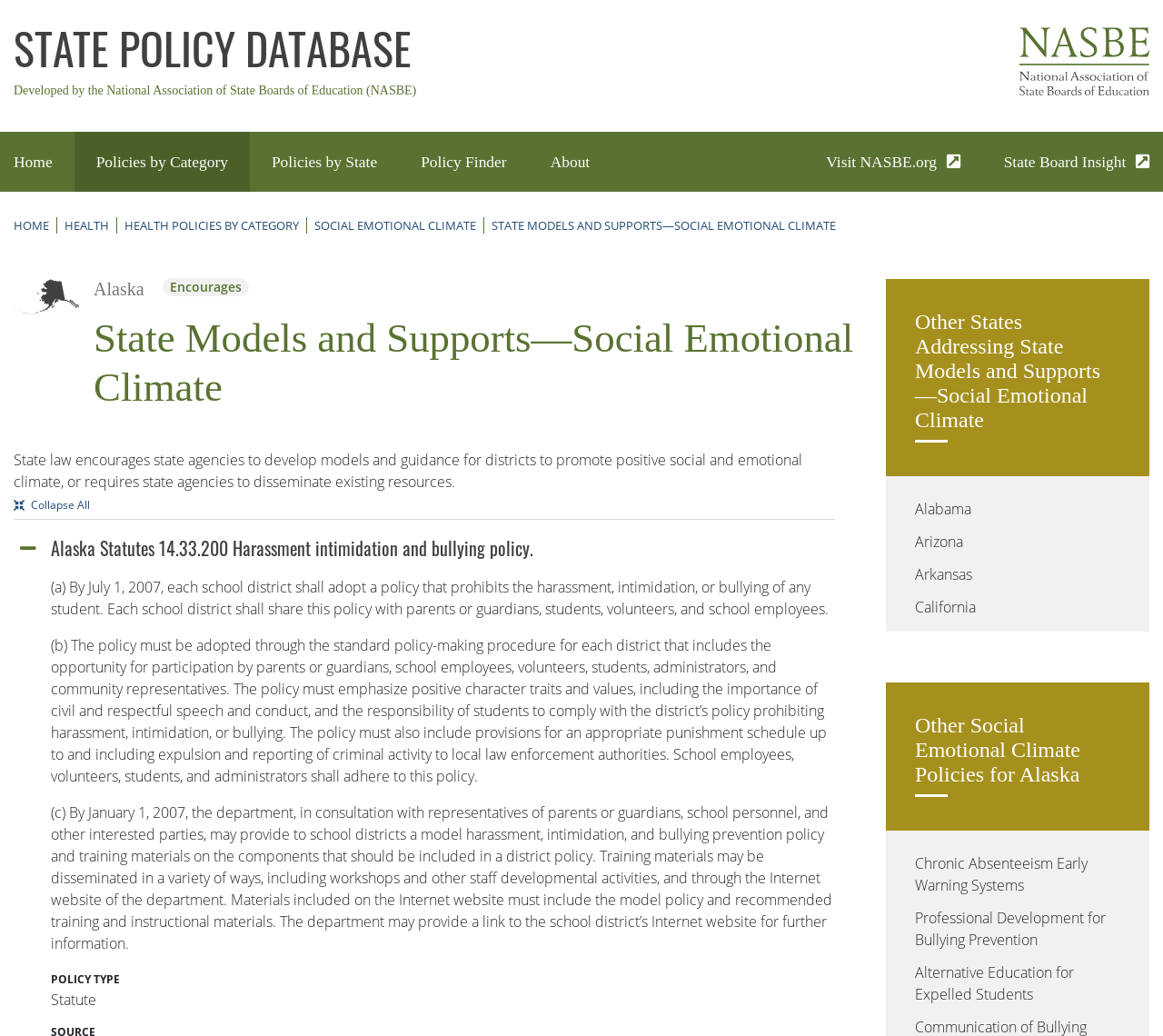Please locate the bounding box coordinates of the element that should be clicked to achieve the given instruction: "Collapse all".

[0.012, 0.48, 0.078, 0.494]